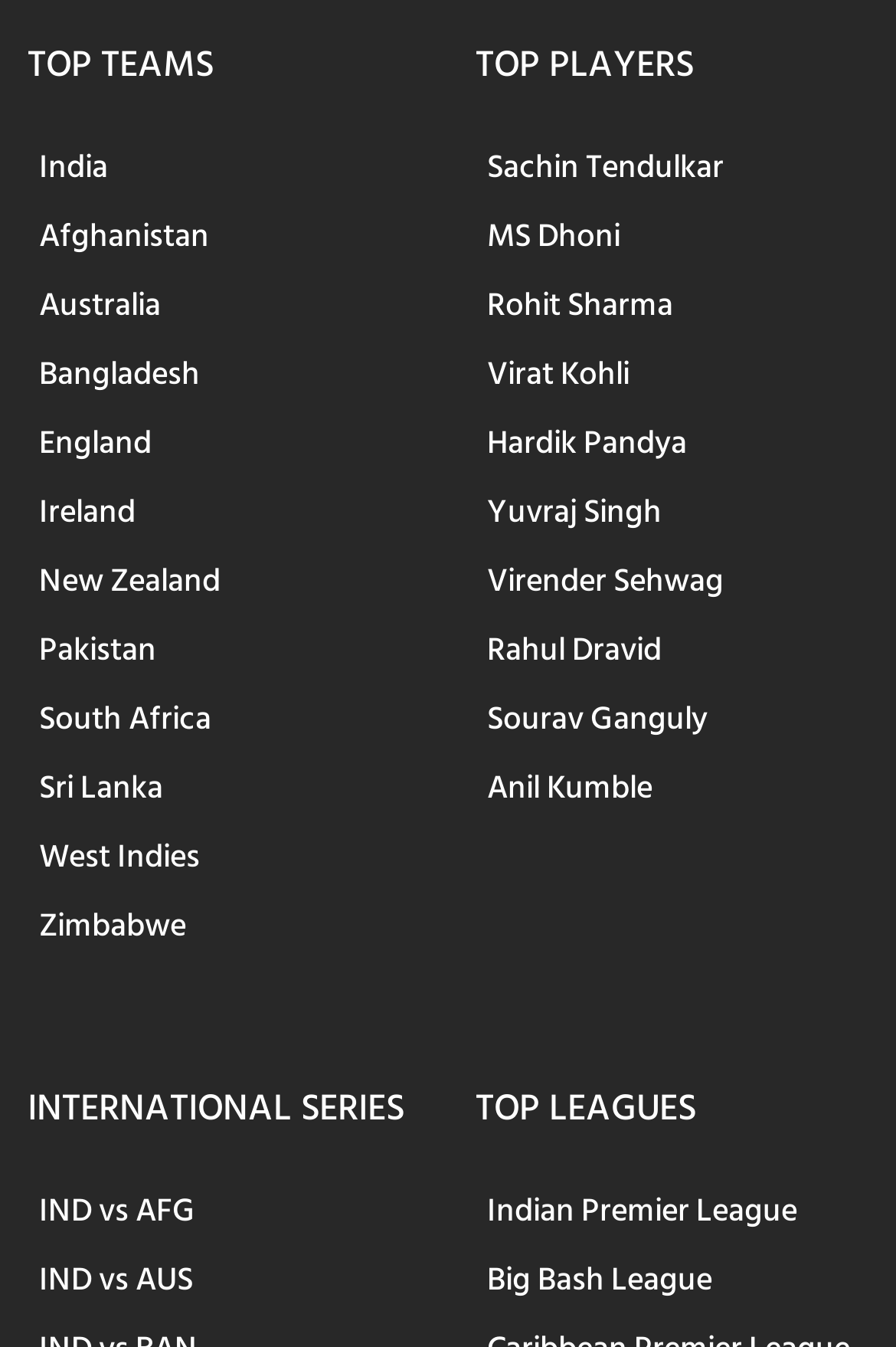Can you find the bounding box coordinates for the element to click on to achieve the instruction: "Customize settings"?

None